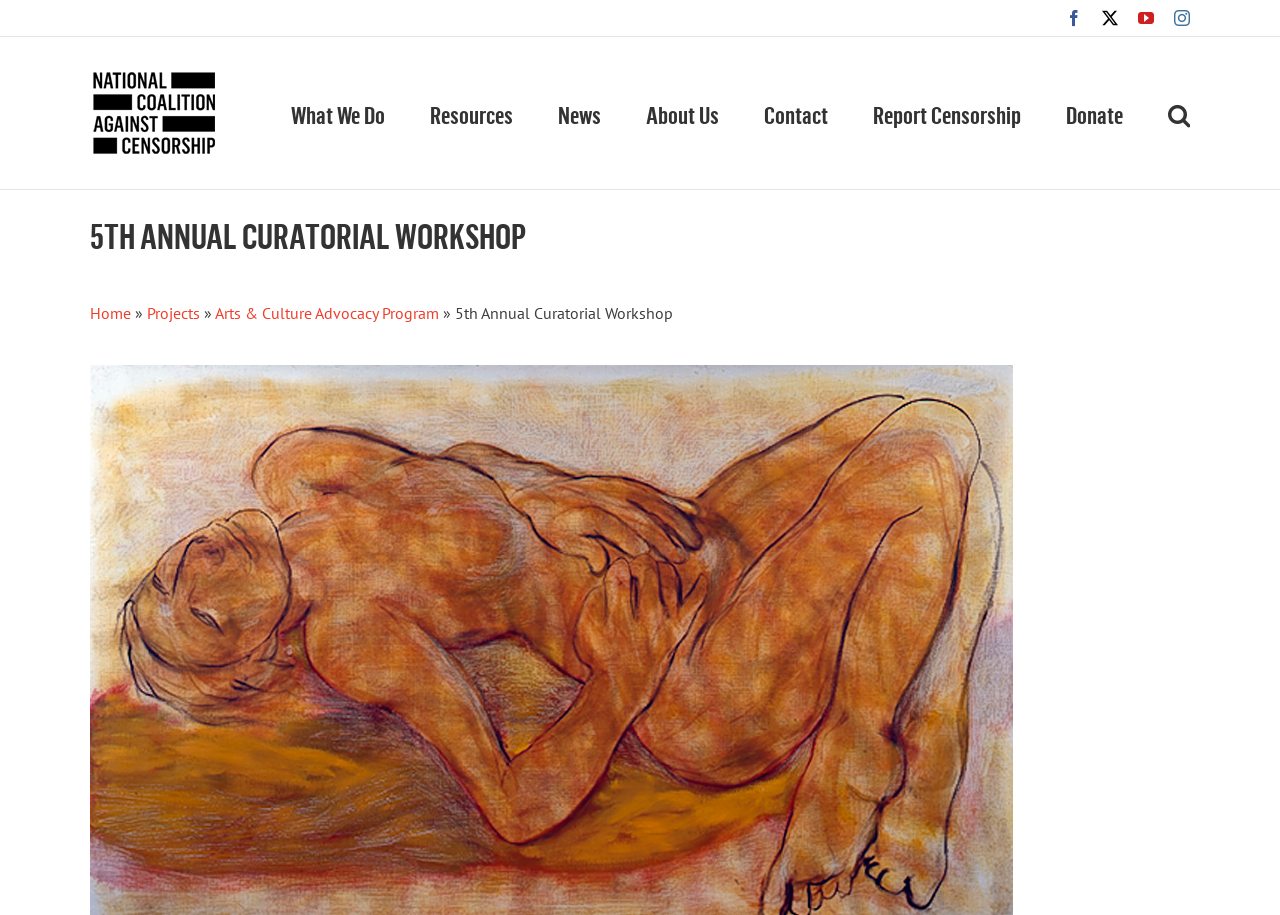Identify and provide the bounding box coordinates of the UI element described: "News". The coordinates should be formatted as [left, top, right, bottom], with each number being a float between 0 and 1.

[0.436, 0.04, 0.47, 0.207]